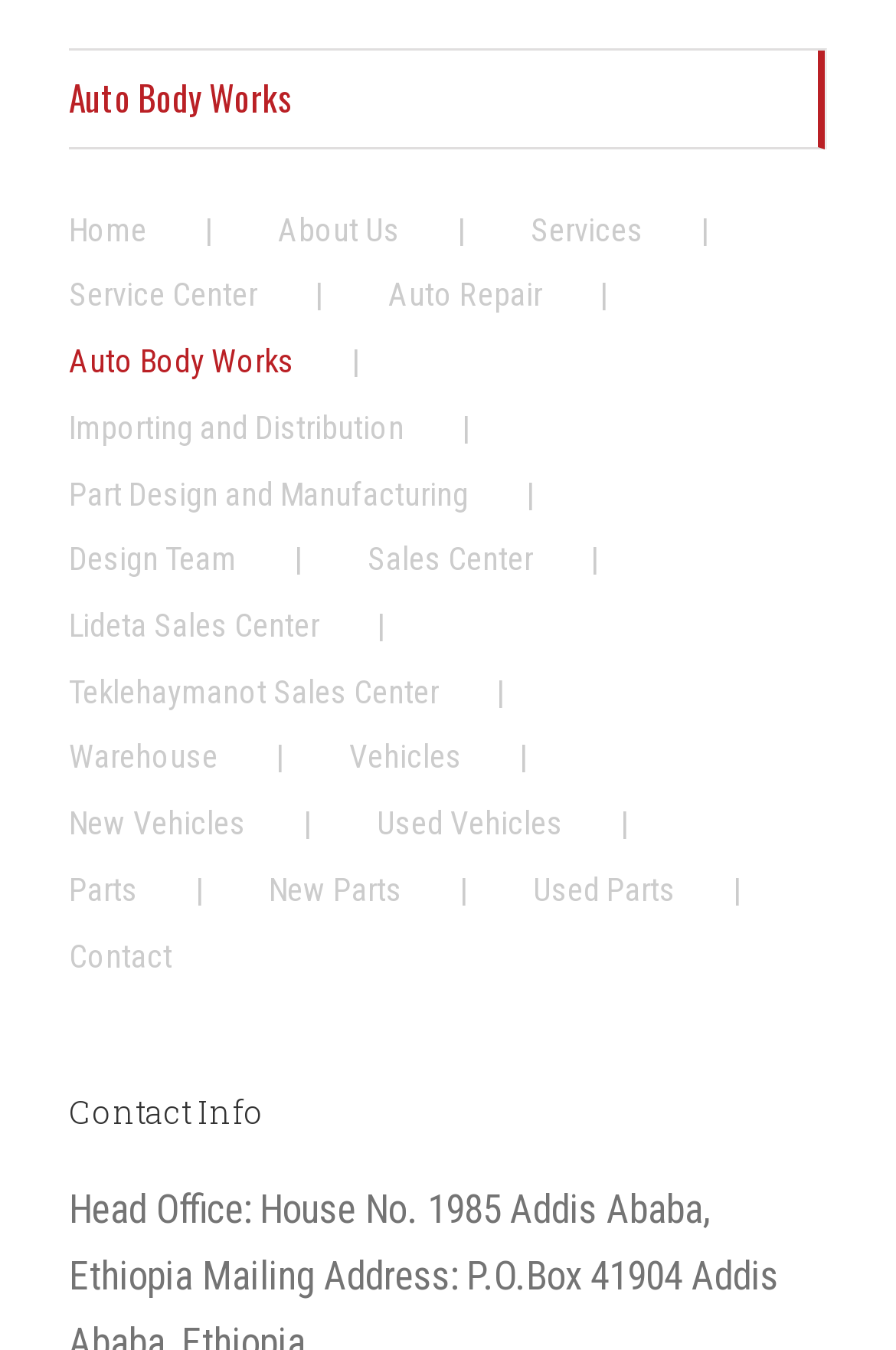Determine the bounding box for the HTML element described here: "Service Center". The coordinates should be given as [left, top, right, bottom] with each number being a float between 0 and 1.

[0.077, 0.2, 0.423, 0.24]